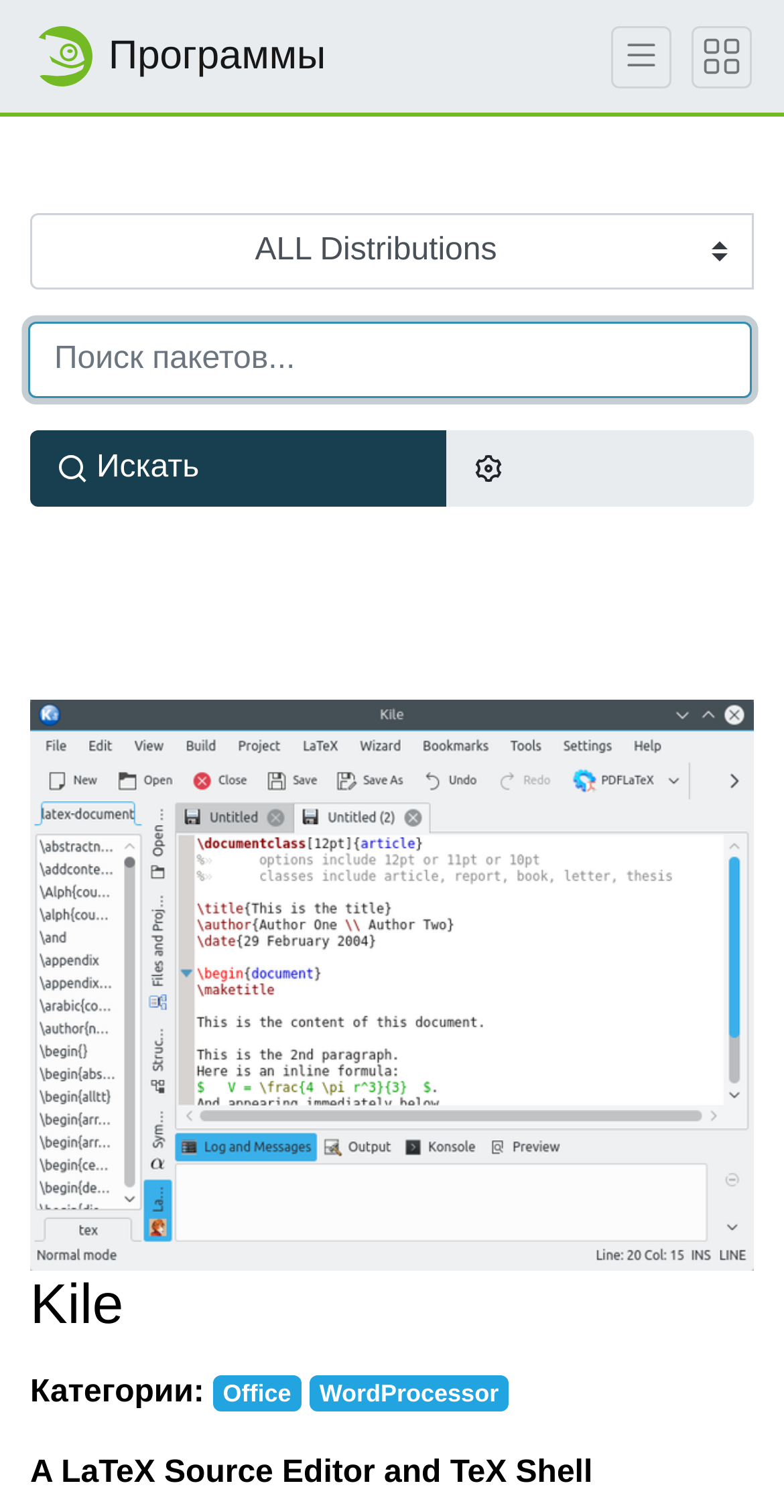What is the function of the button with the image?
Examine the image and give a concise answer in one word or a short phrase.

Search